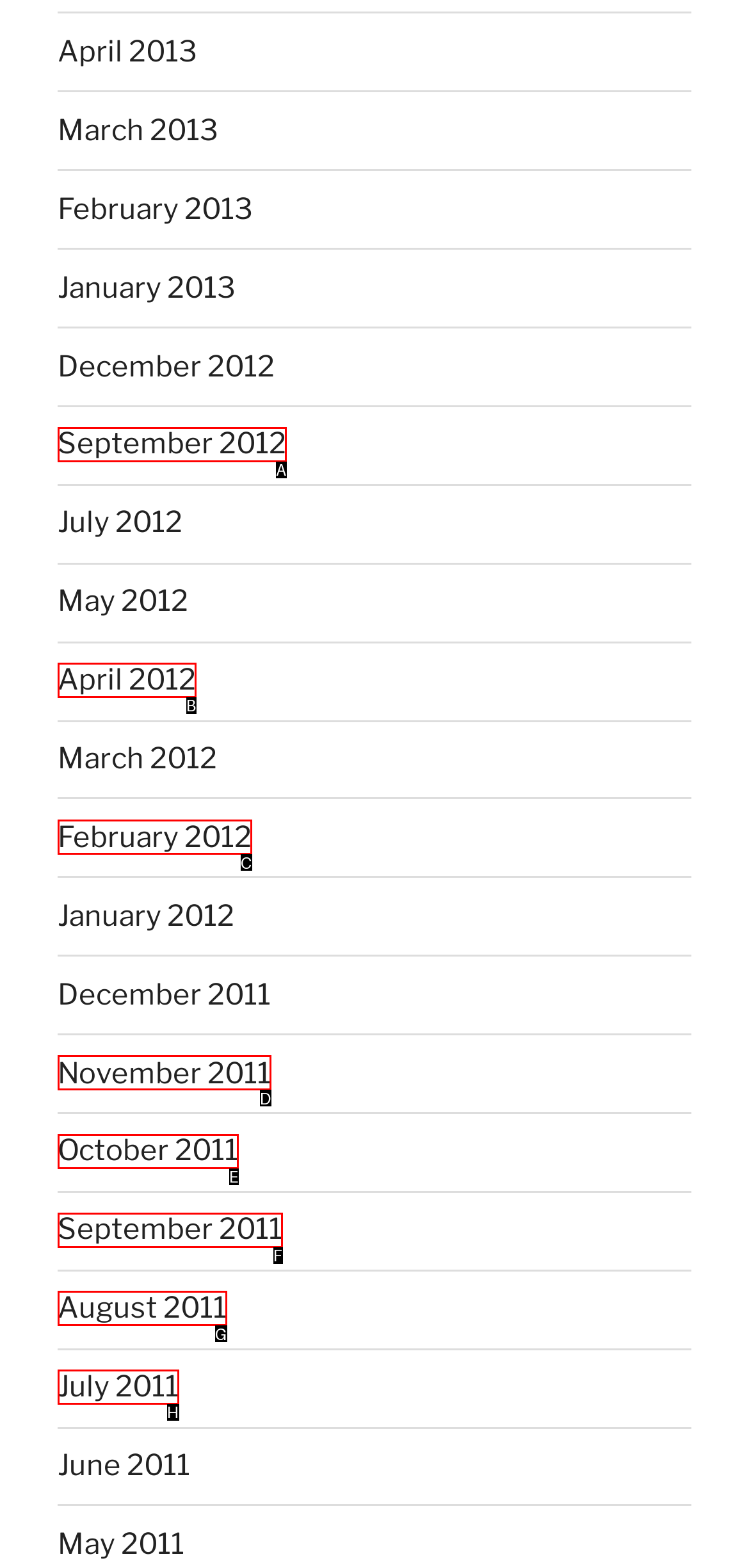From the options presented, which lettered element matches this description: November 2011
Reply solely with the letter of the matching option.

D